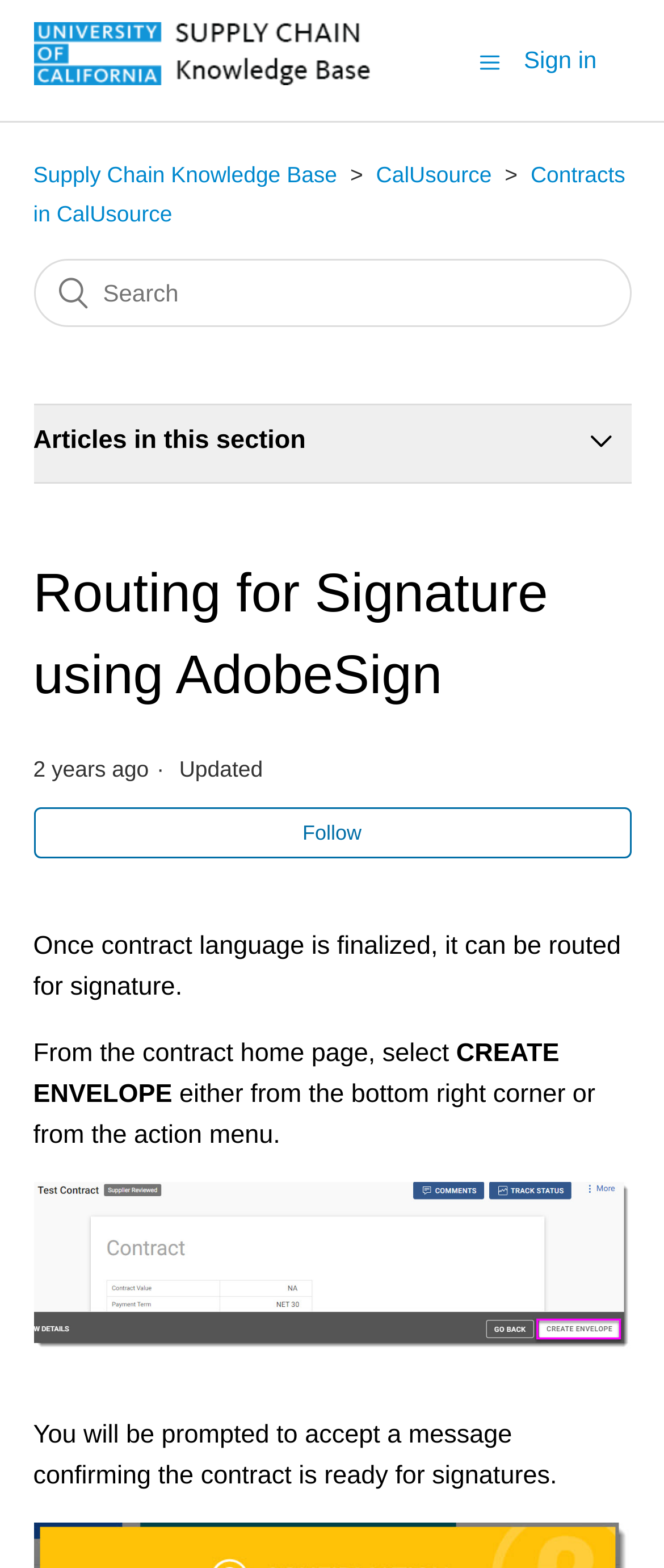Generate a thorough description of the webpage.

The webpage is a knowledge base article titled "Routing for Signature using AdobeSign" within the Supply Chain Knowledge Base. At the top left, there is a link to the Supply Chain Knowledge Base Help Center home page, accompanied by an image. Next to it, there is a button to toggle the navigation menu. On the top right, there is a sign-in button.

Below the top navigation, there is a list of links, including "Supply Chain Knowledge Base", "CalUsource", and "Contracts in CalUsource". A search bar is located below the list. 

The main content of the article is divided into sections. The first section is a list of links to related articles, including "Contracts Reporting Overview", "FAQ: Contract Authoring and Execution", and others. 

The main article content starts with a heading "Routing for Signature using AdobeSign" followed by a timestamp indicating when the article was last updated. The article text explains the process of routing a contract for signature using AdobeSign, including selecting the "CREATE ENVELOPE" option from the contract home page. The text is accompanied by an image, likely an illustration of the process.